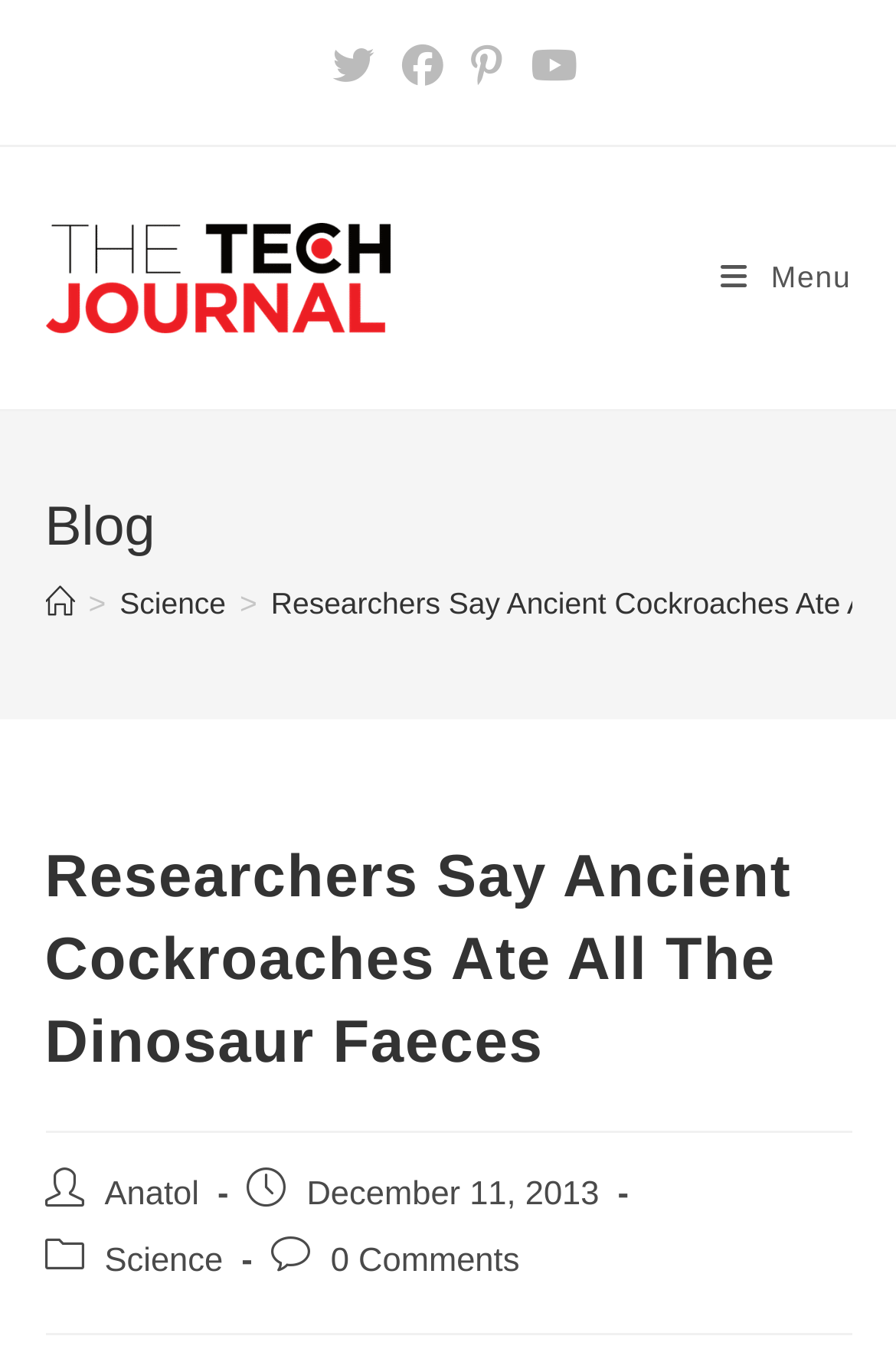What is the name of the website?
Based on the image, provide your answer in one word or phrase.

The Tech Journal